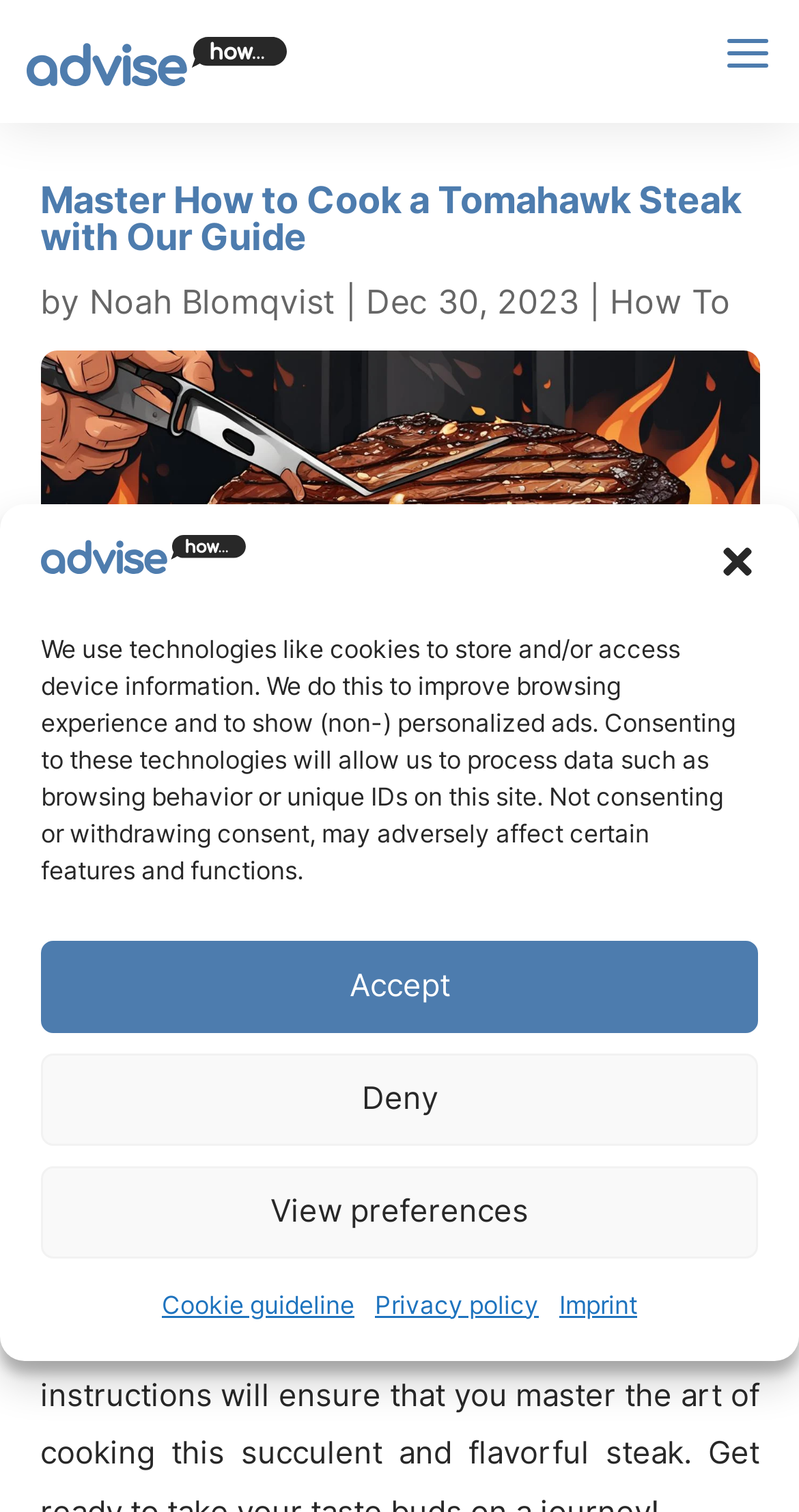Provide the bounding box coordinates of the section that needs to be clicked to accomplish the following instruction: "view the how to cook a tomahawk steak image."

[0.05, 0.231, 0.95, 0.503]